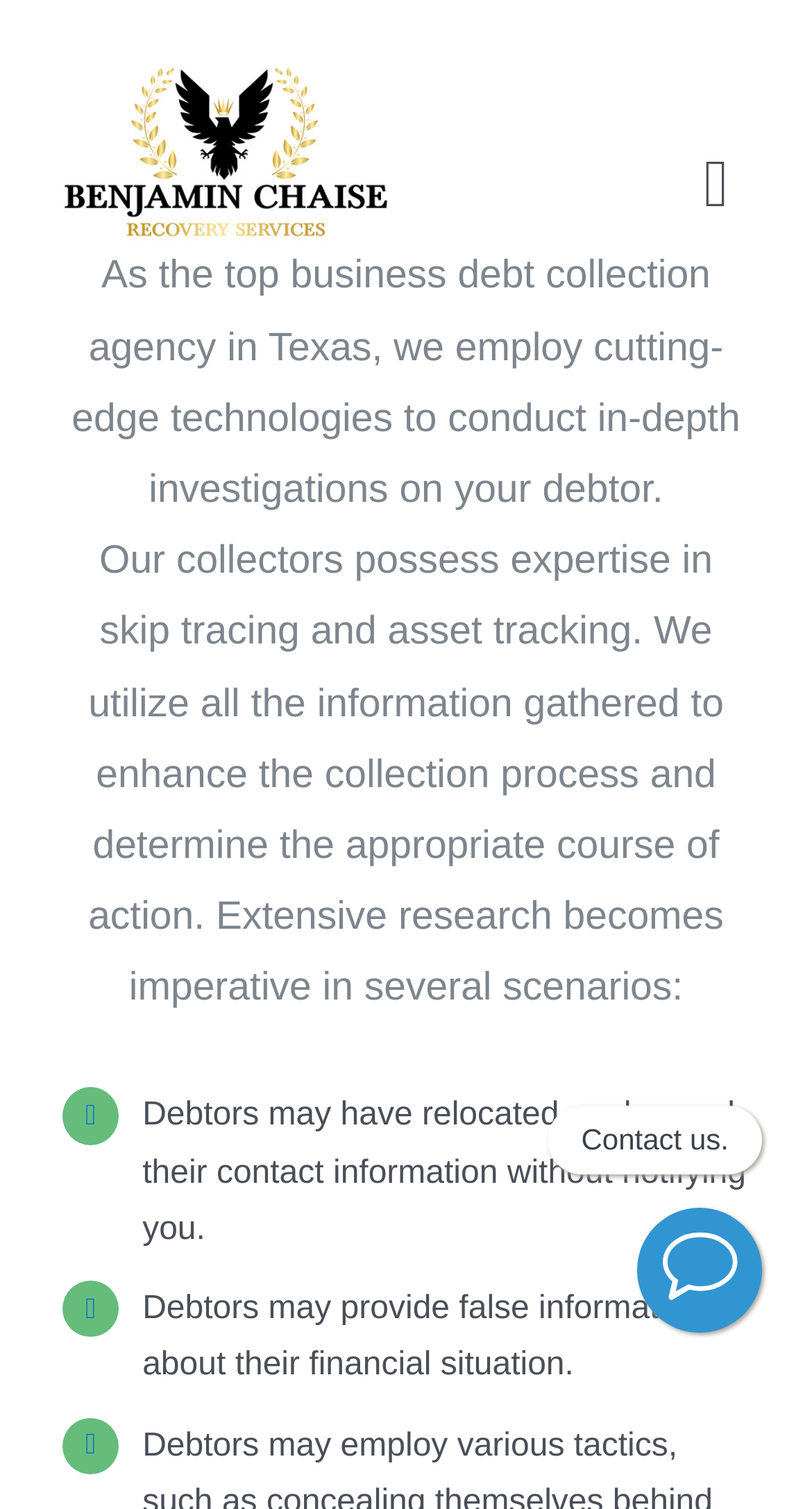Using the details from the image, please elaborate on the following question: What is the expertise of the collectors?

I found the answer by reading the text 'Our collectors possess expertise in skip tracing and asset tracking.' which indicates that the collectors have expertise in skip tracing and asset tracking.